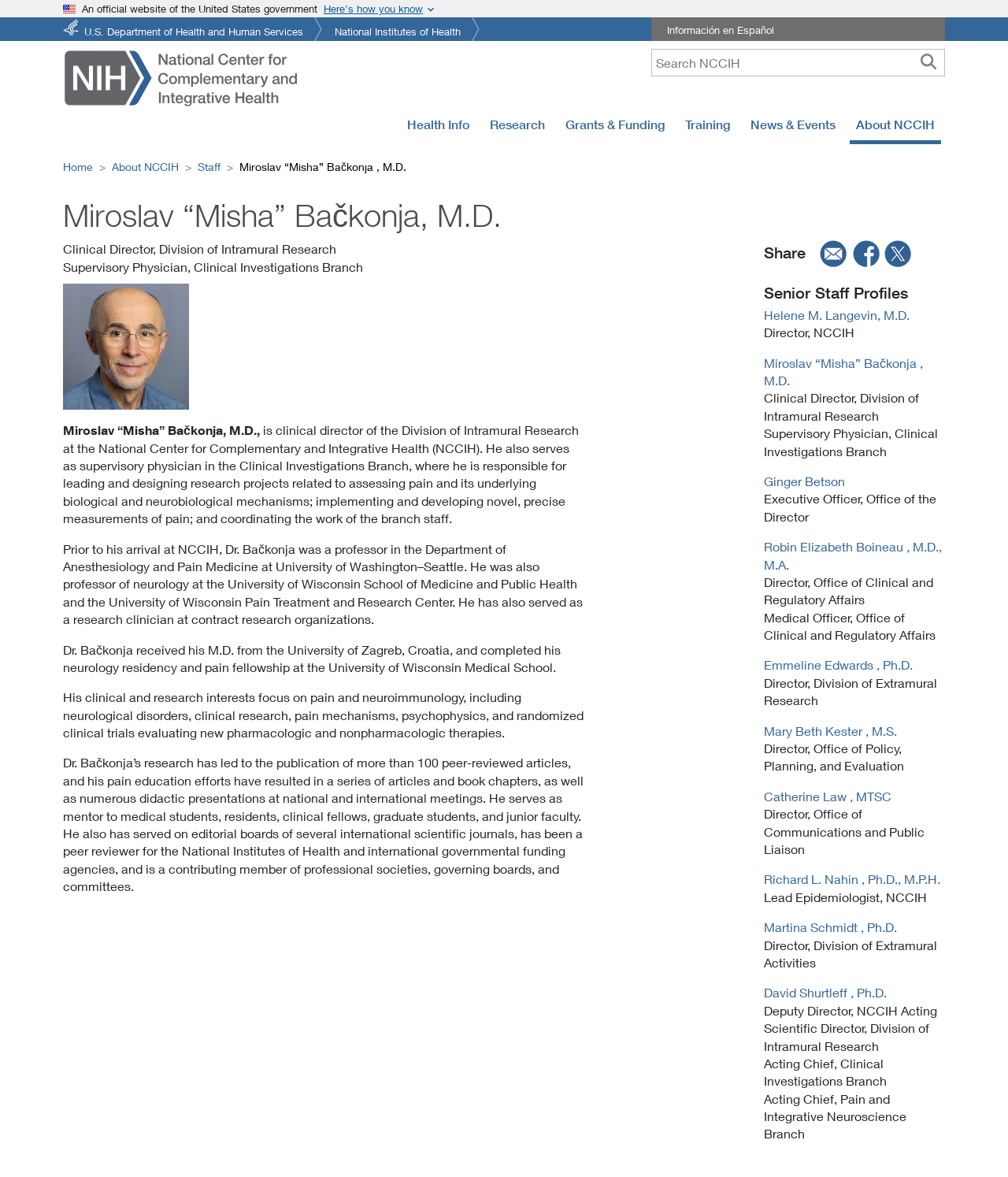Analyze the image and deliver a detailed answer to the question: How many peer-reviewed articles has Dr. Bačkonja published?

The answer can be found in the biography section of Dr. Bačkonja, where it is stated that 'Dr. Bačkonja’s research has led to the publication of more than 100 peer-reviewed articles'.